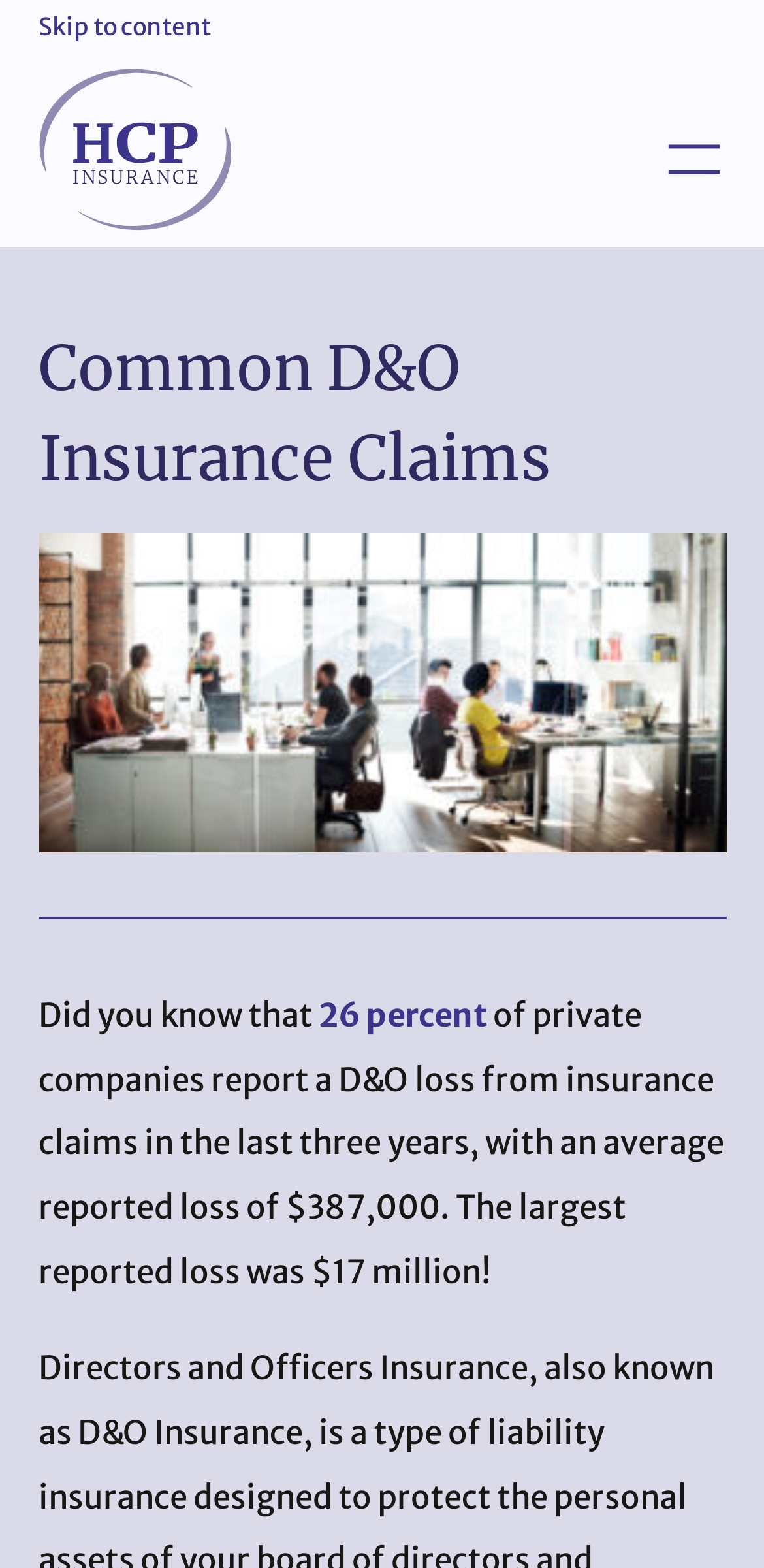What percentage of private companies report a D&O loss from insurance claims?
Respond to the question with a well-detailed and thorough answer.

The answer can be found in the text on the webpage, which states '26 percent of private companies report a D&O loss from insurance claims in the last three years...'. This text is located below the heading 'Common D&O Insurance Claims' and is part of a sentence that provides information about D&O losses from insurance claims.